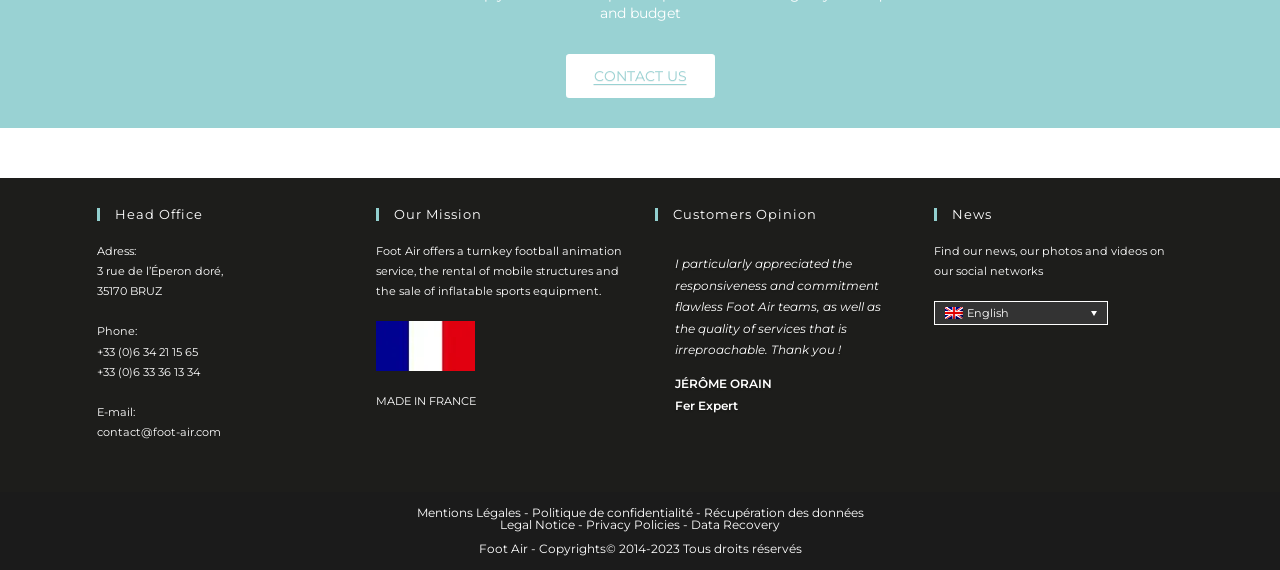What is the language of the text 'I particularly appreciated the responsiveness and commitment flawless Foot Air teams, as well as the quality of services that is irreproachable. Thank you!'?
Using the visual information, respond with a single word or phrase.

English